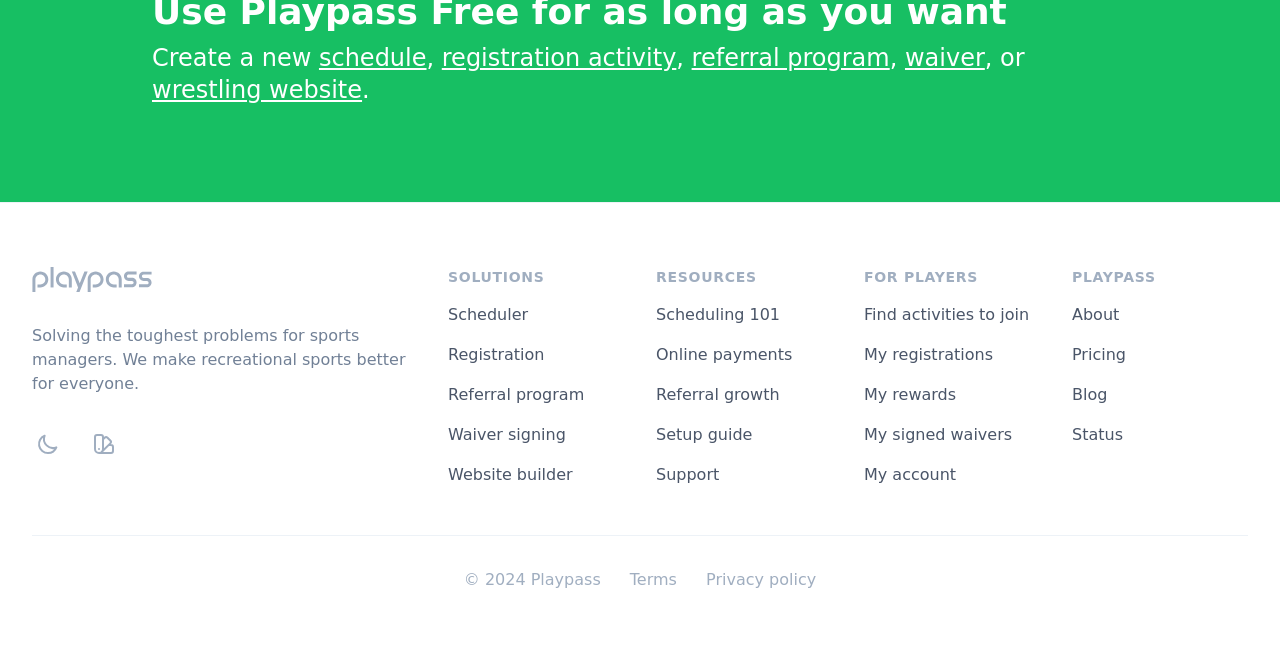Determine the bounding box coordinates for the region that must be clicked to execute the following instruction: "View solutions".

[0.35, 0.407, 0.488, 0.438]